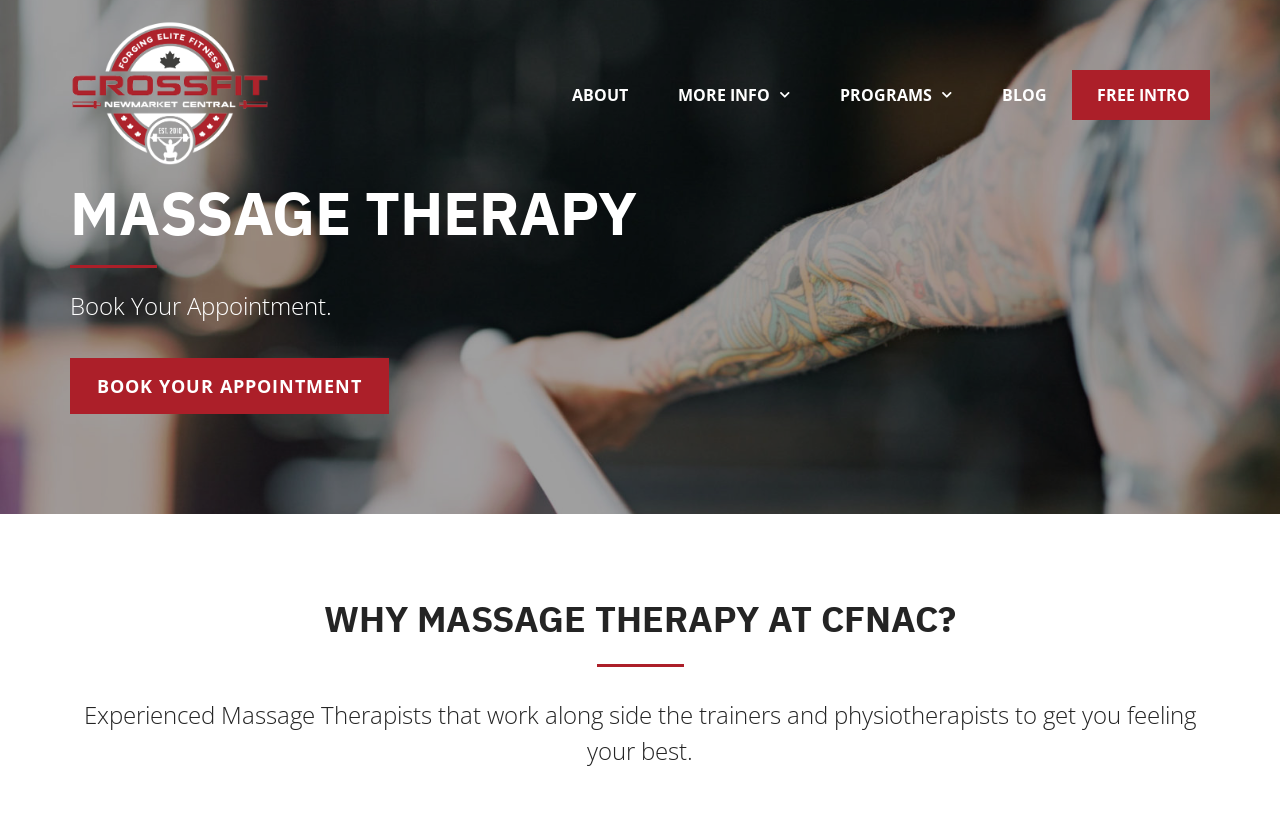Using the element description provided, determine the bounding box coordinates in the format (top-left x, top-left y, bottom-right x, bottom-right y). Ensure that all values are floating point numbers between 0 and 1. Element description: alt="CrossFit Newmarket Central"

[0.055, 0.024, 0.21, 0.207]